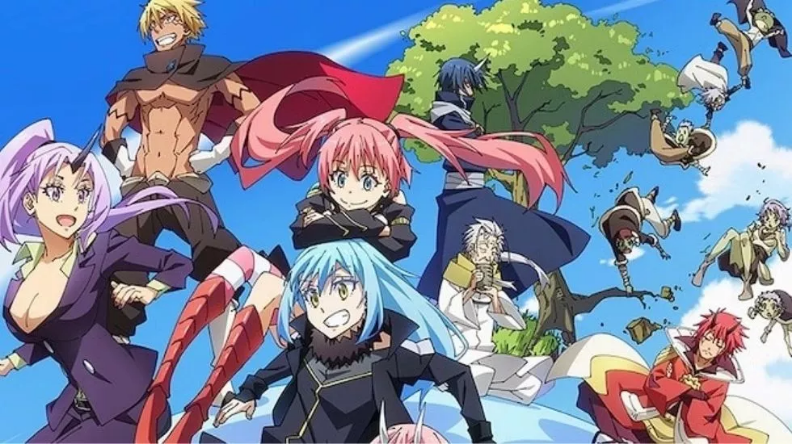What is the release date of the film adaptation in Indian theatres?
Please answer using one word or phrase, based on the screenshot.

May 26, 2023